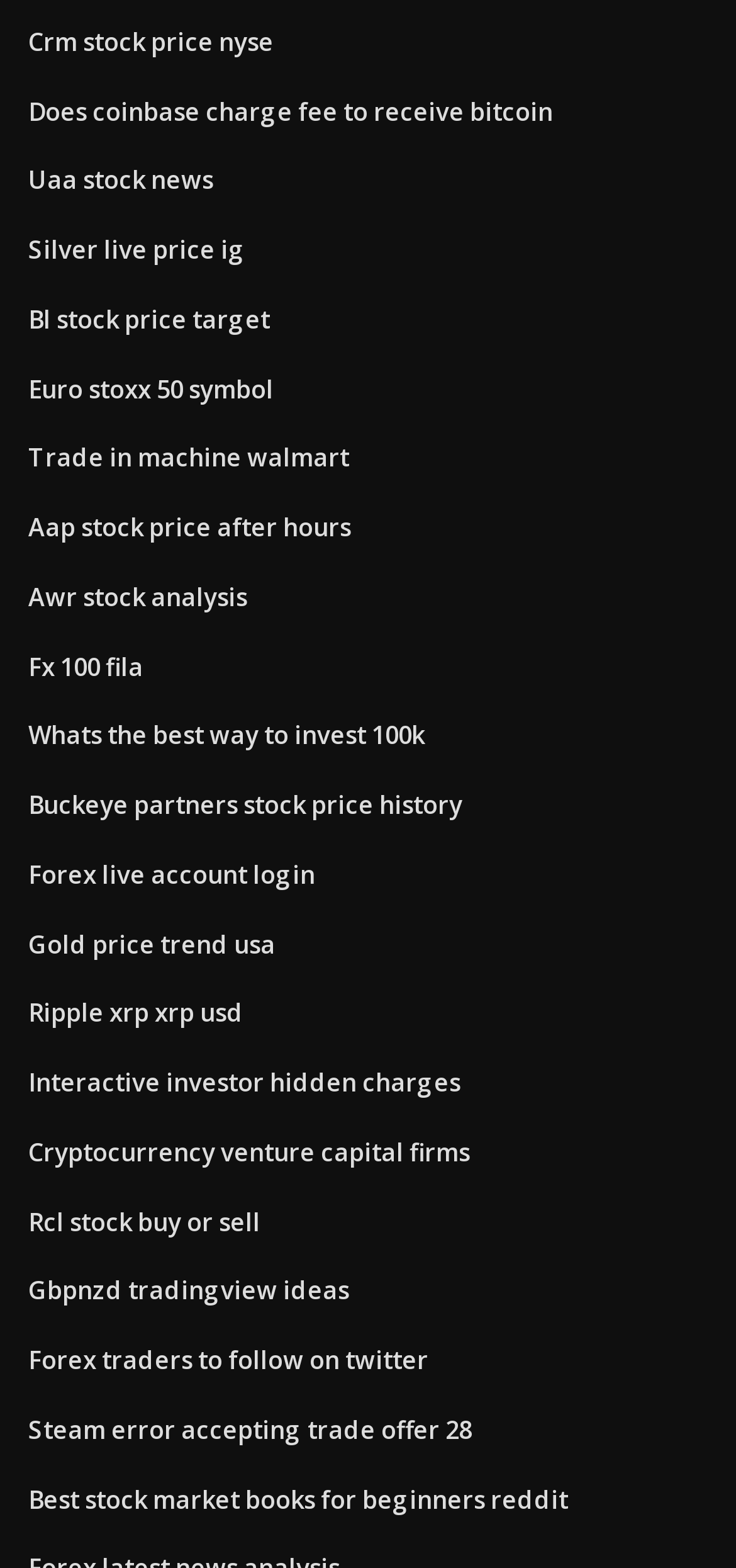Determine the bounding box coordinates of the target area to click to execute the following instruction: "Check Crm stock price nyse."

[0.038, 0.016, 0.372, 0.037]